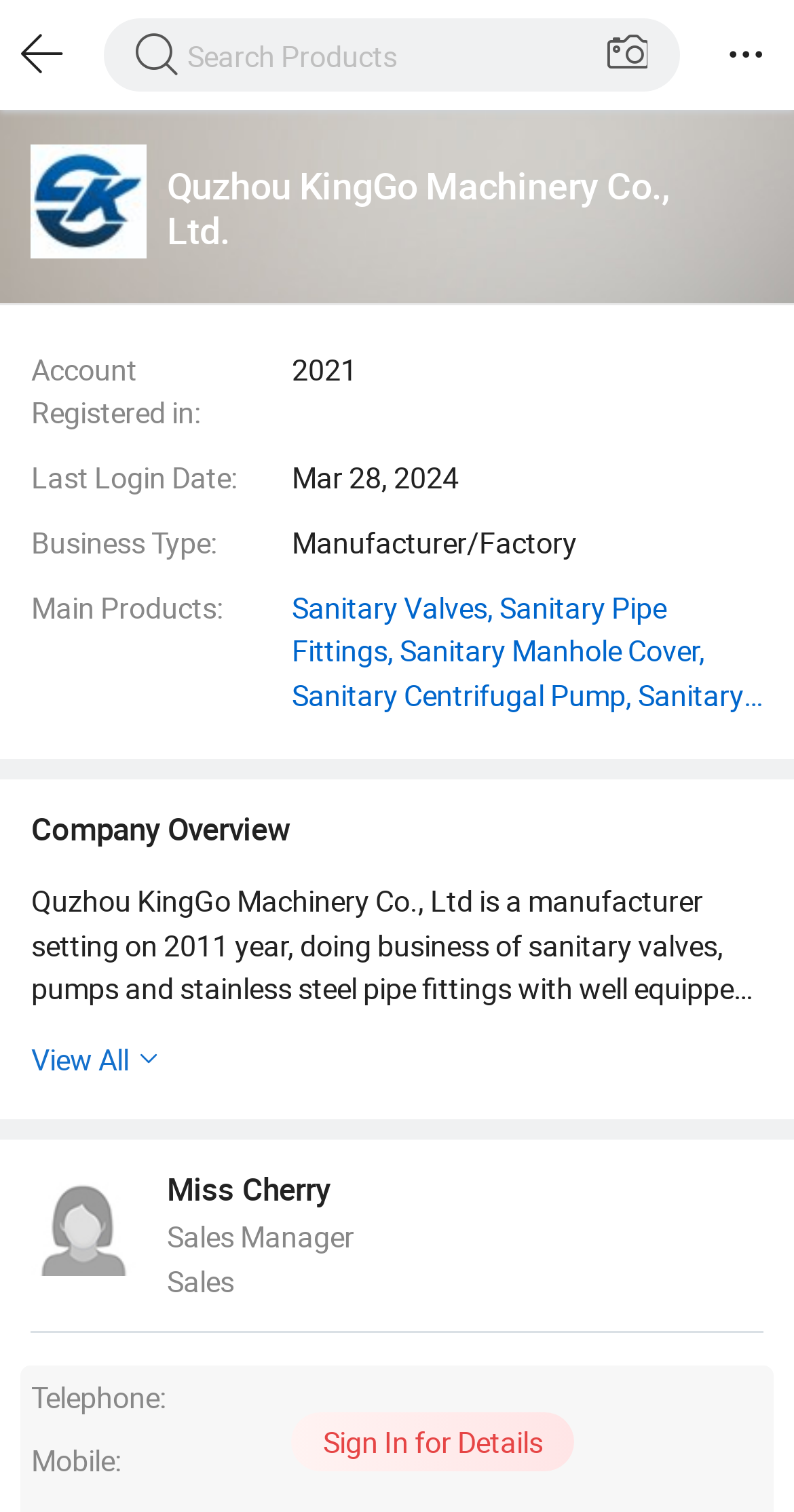Please determine the heading text of this webpage.

Quzhou KingGo Machinery Co., Ltd.